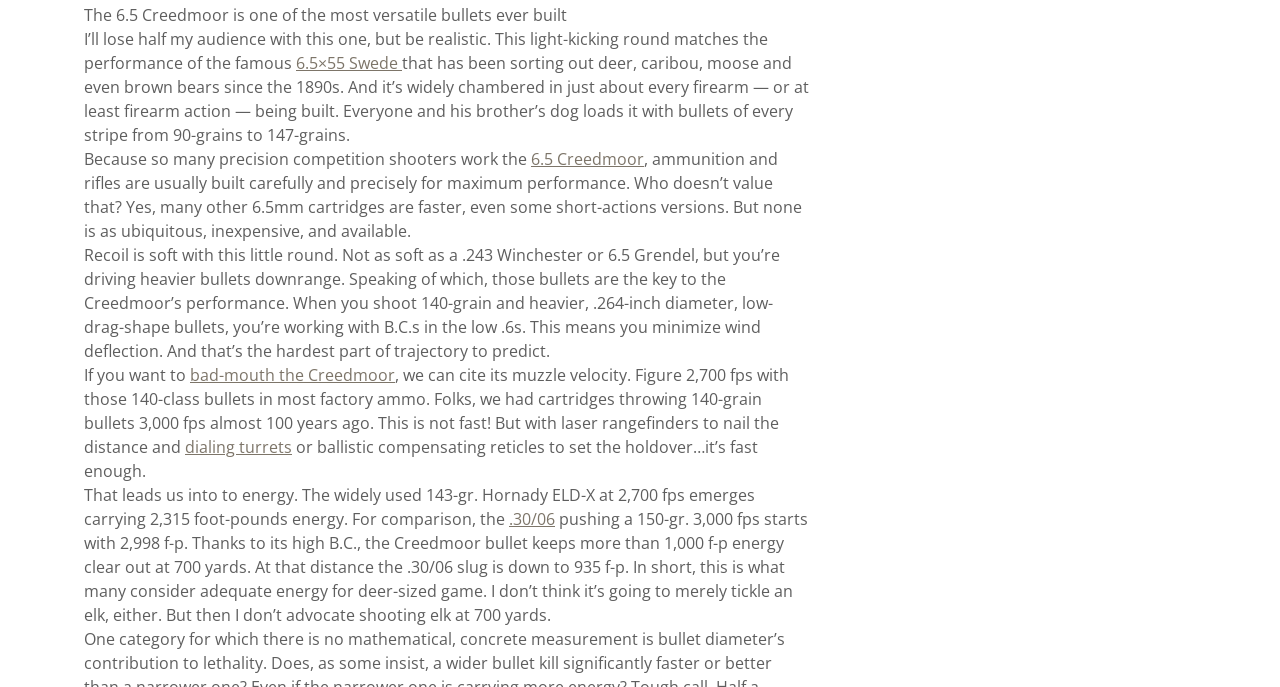What is the topic of the article? Analyze the screenshot and reply with just one word or a short phrase.

6.5 Creedmoor